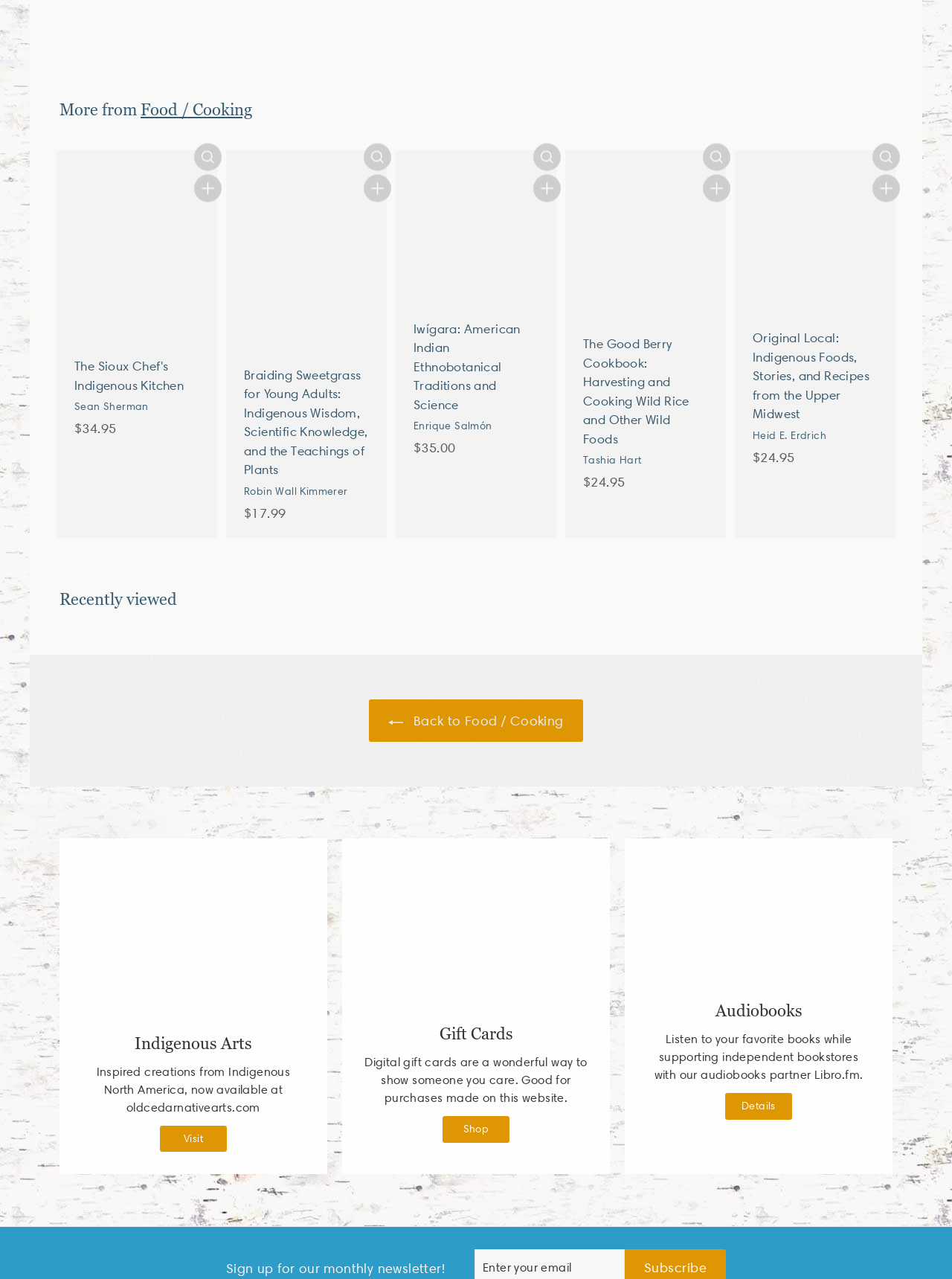Based on what you see in the screenshot, provide a thorough answer to this question: What is the purpose of the 'Quick shop' button?

The 'Quick shop' button is displayed next to each book title, and I infer that its purpose is to allow users to quickly add the item to their cart without having to navigate to a separate page.